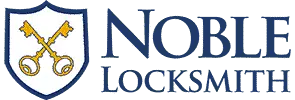Where is Noble Locksmith based?
Please provide a single word or phrase based on the screenshot.

San Diego, California